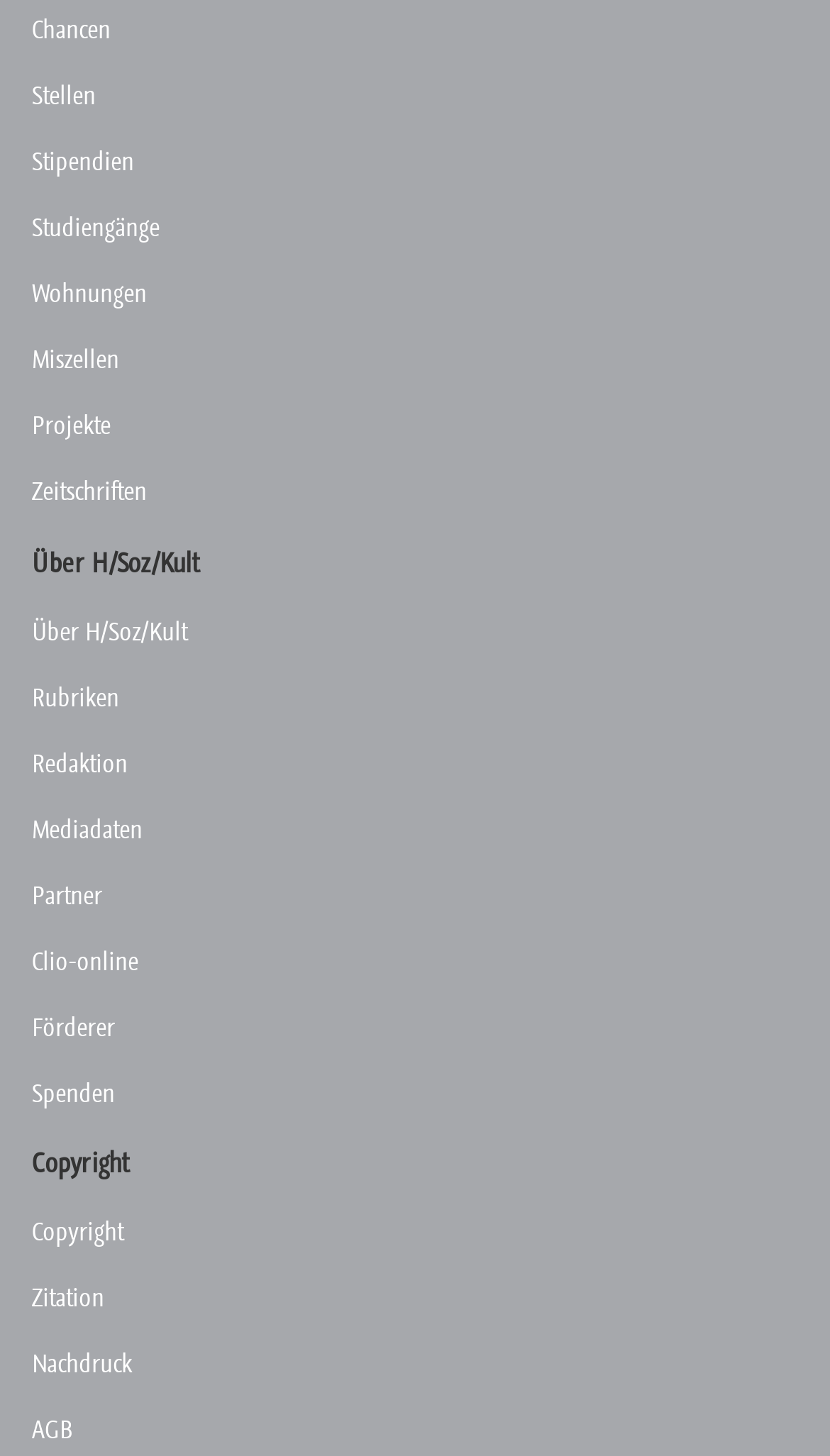Specify the bounding box coordinates of the area to click in order to follow the given instruction: "View Über H/Soz/Kult."

[0.038, 0.377, 1.0, 0.396]